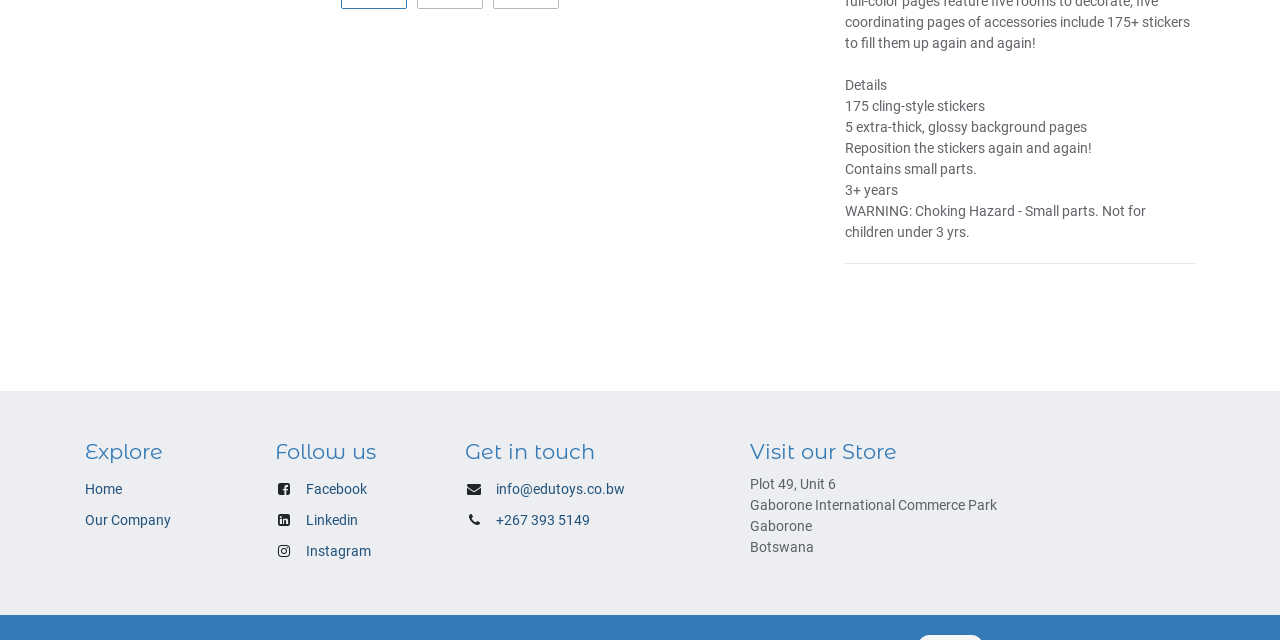Given the following UI element description: "+267 393 5149", find the bounding box coordinates in the webpage screenshot.

[0.388, 0.8, 0.461, 0.825]